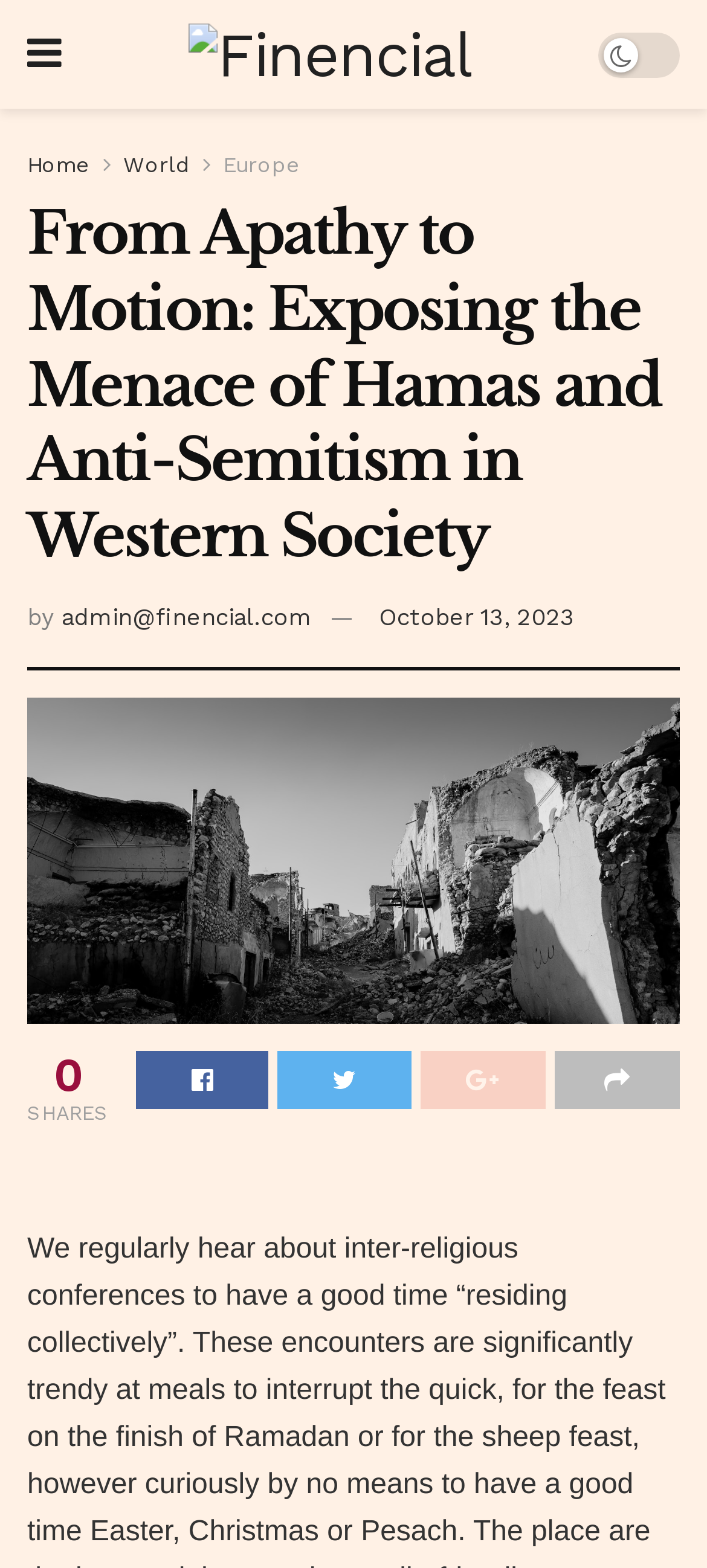What is the email address of the author?
Using the image as a reference, answer with just one word or a short phrase.

admin@finencial.com